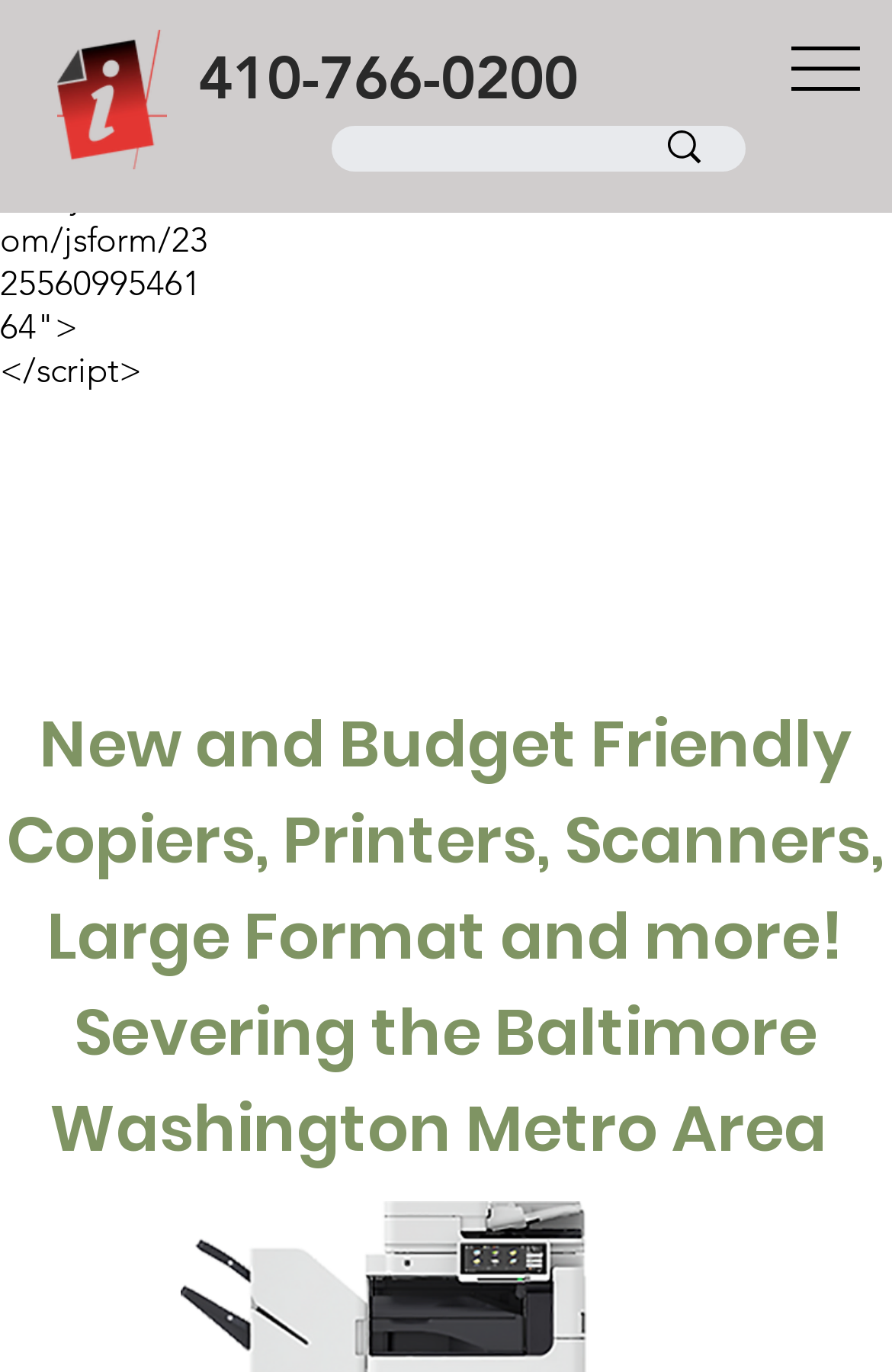Predict the bounding box for the UI component with the following description: "name="q"".

[0.421, 0.091, 0.642, 0.155]